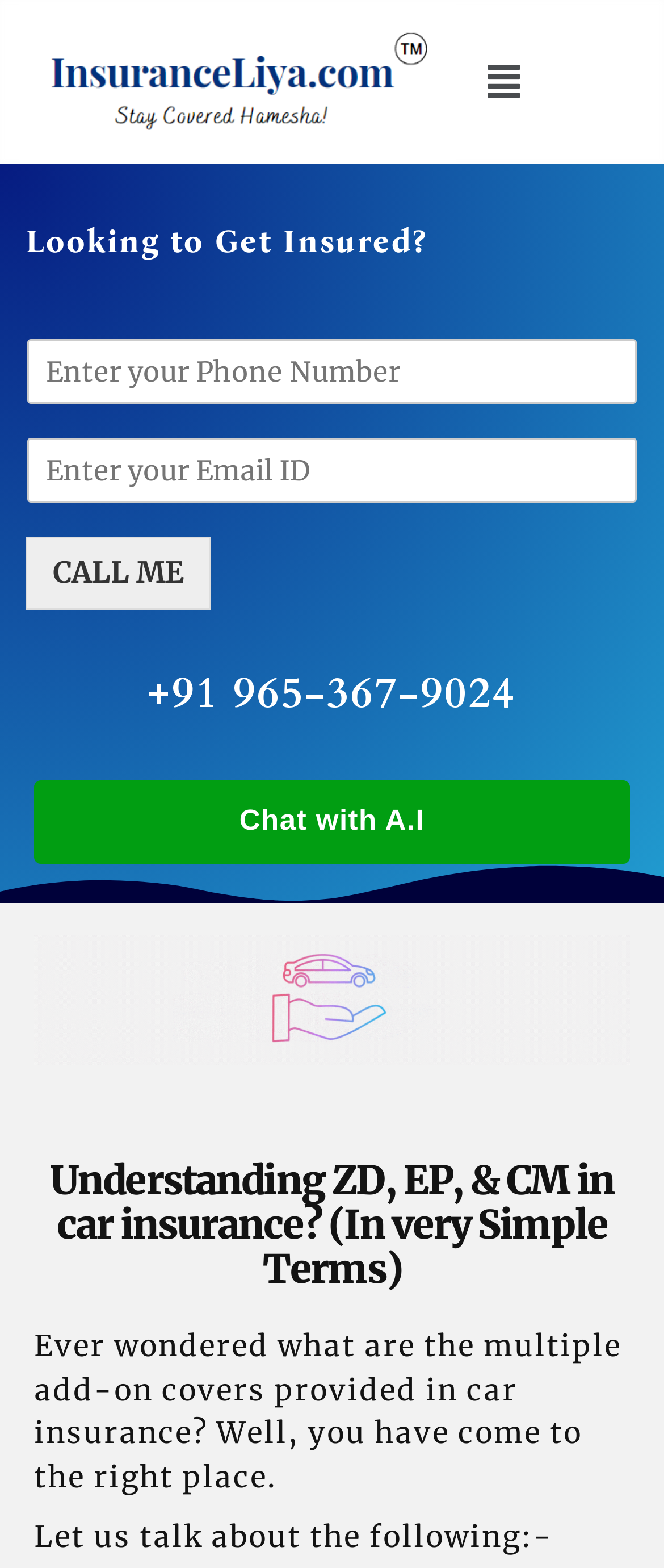What is the phone number provided on the webpage?
Please answer the question with a detailed and comprehensive explanation.

I found the phone number by looking at the StaticText element with the text '+91 965-367-9024' located at coordinates [0.223, 0.424, 0.777, 0.461].